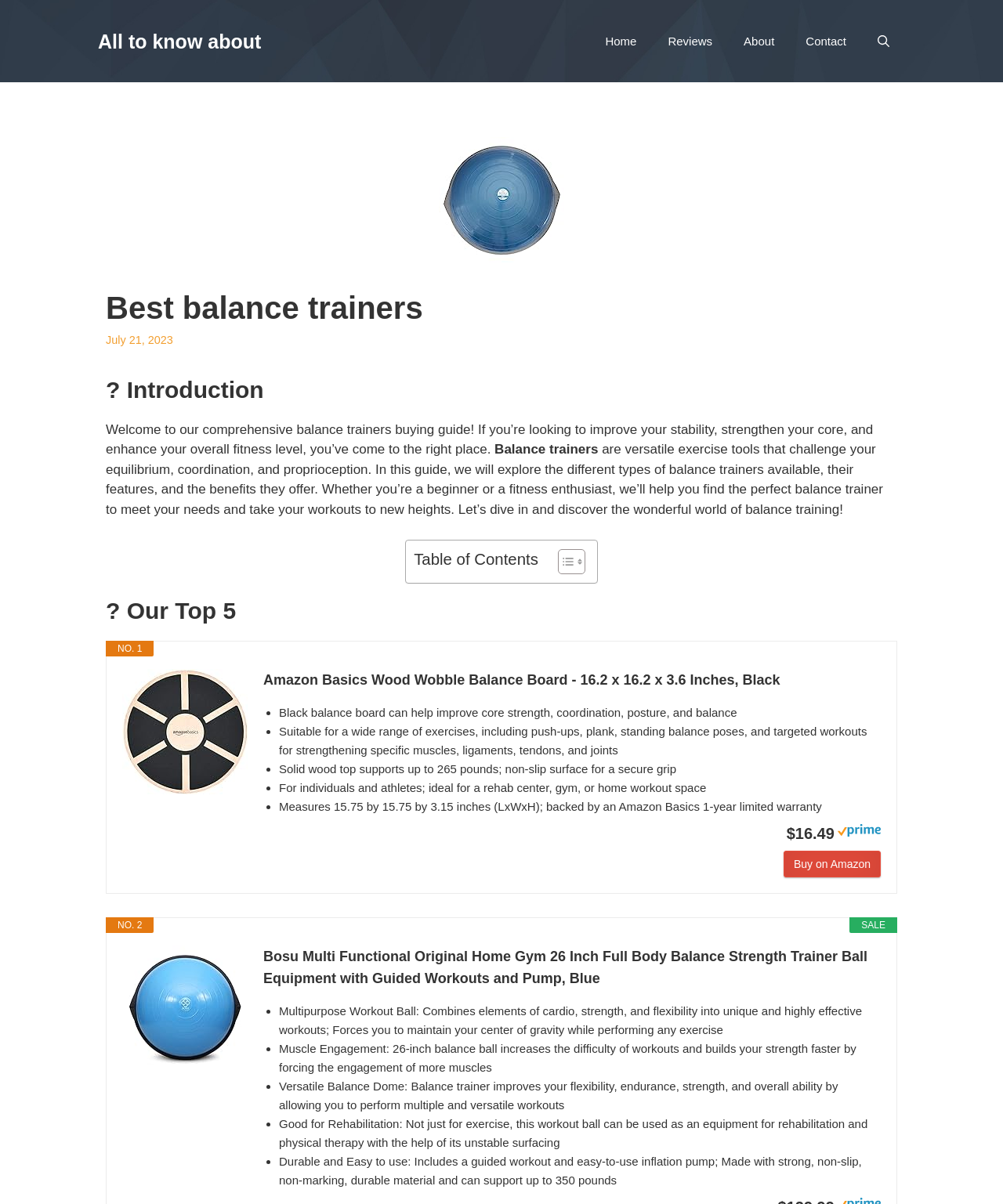Describe all the key features and sections of the webpage thoroughly.

This webpage is a comprehensive buying guide for balance trainers, featuring top picks, expert advice, and unbeatable prices. At the top of the page, there is a banner with the site's name and a navigation menu with links to "Home", "Reviews", "About", and "Contact". Below the navigation menu, there is a header section with a heading "Best balance trainers" and a time stamp "July 21, 2023".

The main content of the page is divided into sections, starting with an introduction to balance trainers, which are described as versatile exercise tools that challenge equilibrium, coordination, and proprioception. This section also mentions that the guide will explore different types of balance trainers, their features, and benefits.

Following the introduction, there is a table of contents section, which allows users to toggle and navigate to different parts of the guide. The main content is then divided into sections, each featuring a top pick balance trainer. The first top pick is the Amazon Basics Wood Wobble Balance Board, which is described as a black balance board that can help improve core strength, coordination, posture, and balance. The section includes a list of features, including its suitability for a wide range of exercises, its solid wood top, and its non-slip surface. There is also a price tag of $16.49 and a link to buy on Amazon.

The second top pick is the Bosu Multi Functional Original Home Gym, which is described as a multipurpose workout ball that combines elements of cardio, strength, and flexibility into unique and highly effective workouts. This section also includes a list of features, including its ability to engage more muscles, improve flexibility, endurance, strength, and overall ability, and its suitability for rehabilitation and physical therapy.

Throughout the page, there are images of the balance trainers, as well as links to Amazon and Amazon Prime. The page is well-organized and easy to navigate, with clear headings and concise text.